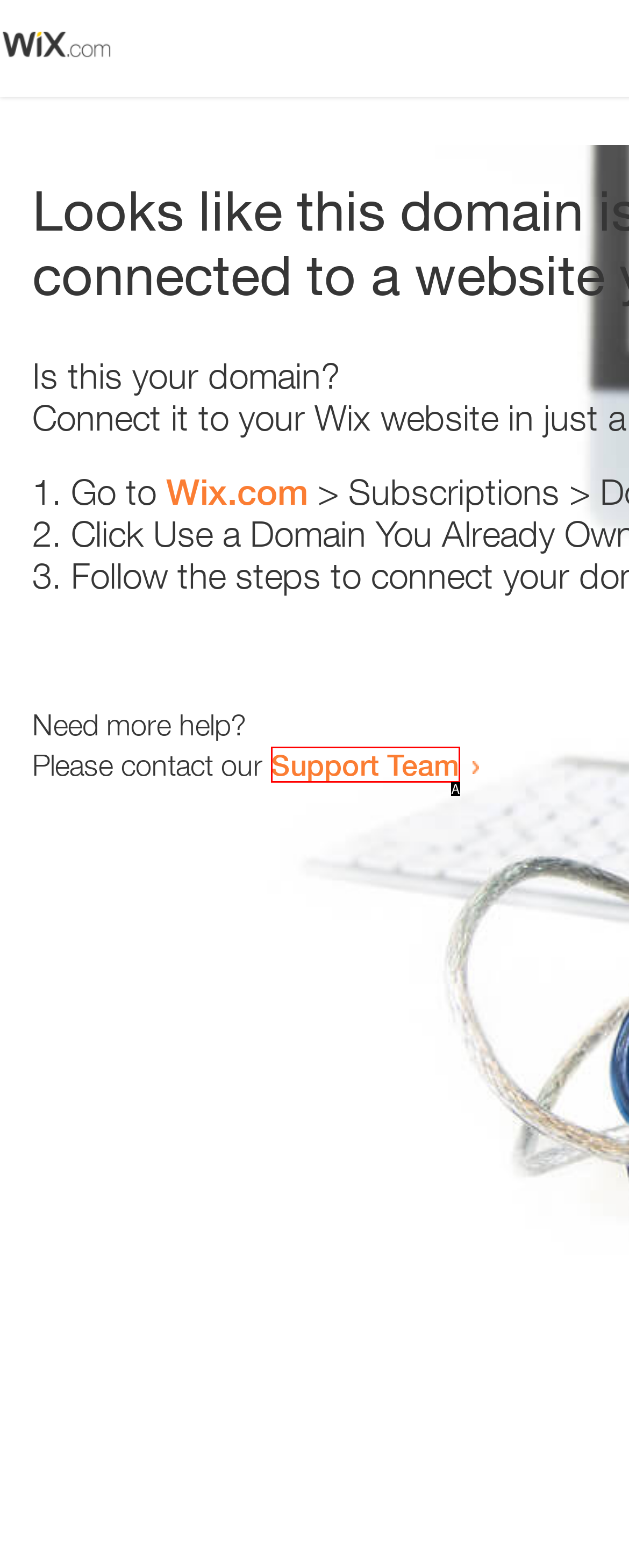Based on the element described as: Support Team
Find and respond with the letter of the correct UI element.

A